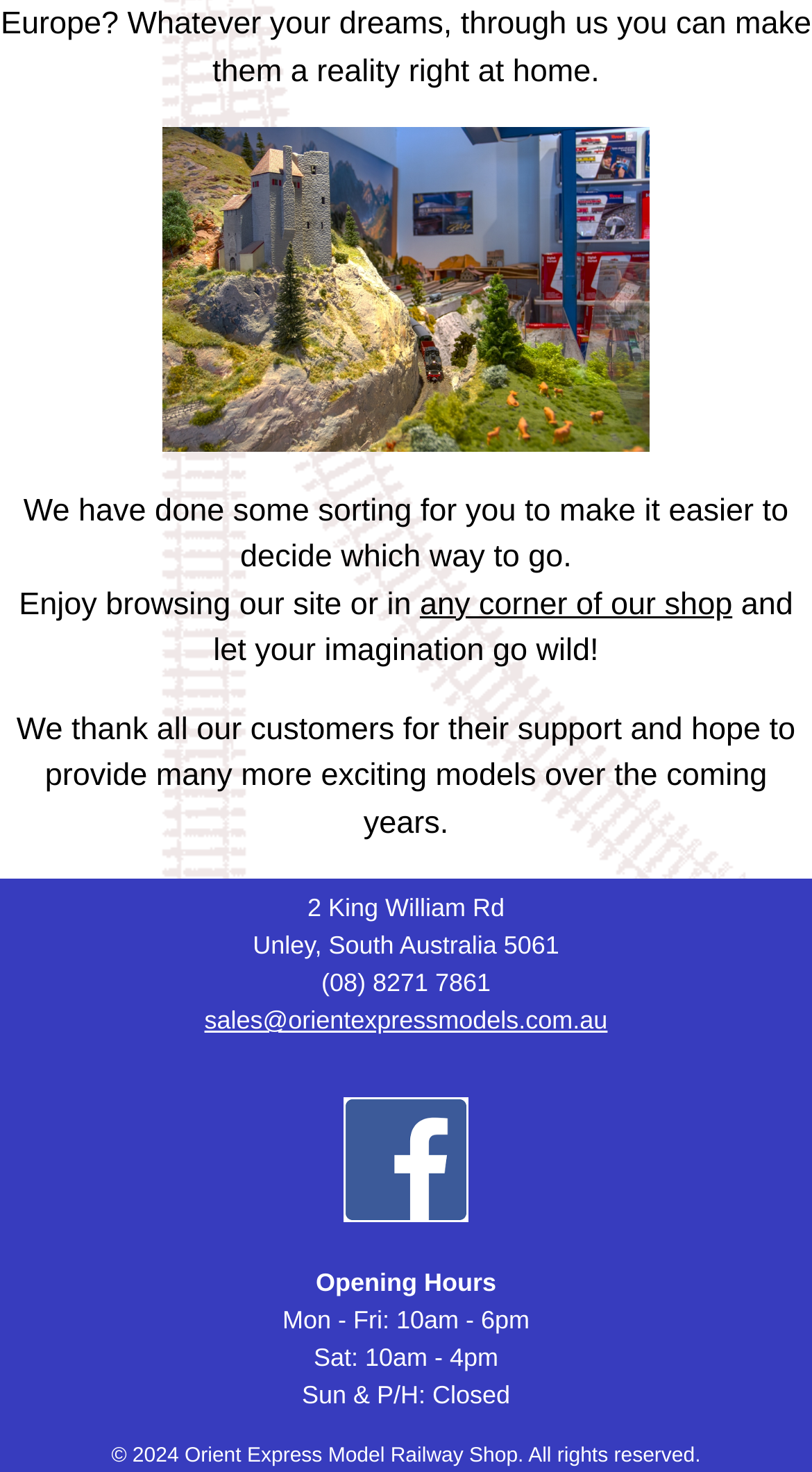Determine the bounding box for the UI element that matches this description: "any corner of our shop".

[0.517, 0.398, 0.902, 0.422]